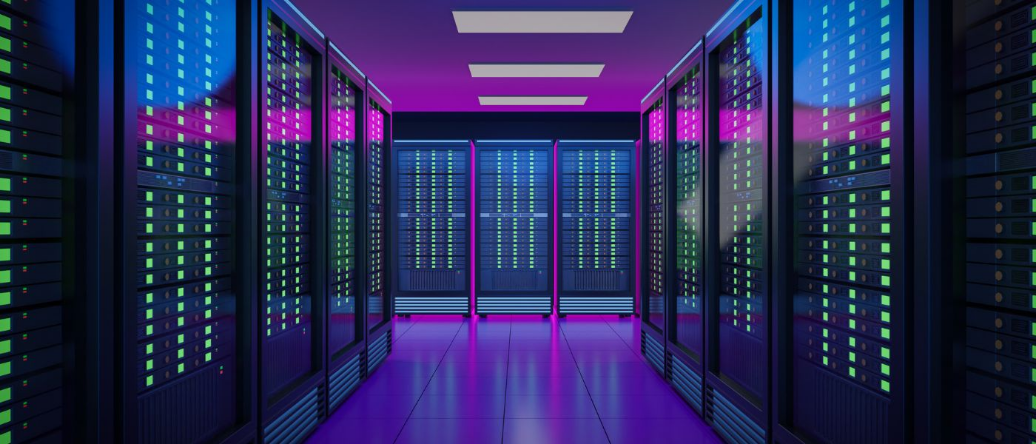Refer to the image and answer the question with as much detail as possible: What is the purpose of the dedicated gaming servers?

The caption explains that the dedicated gaming servers are designed specifically for hosting online video game servers, providing unparalleled performance and low latency for gamers around the world.